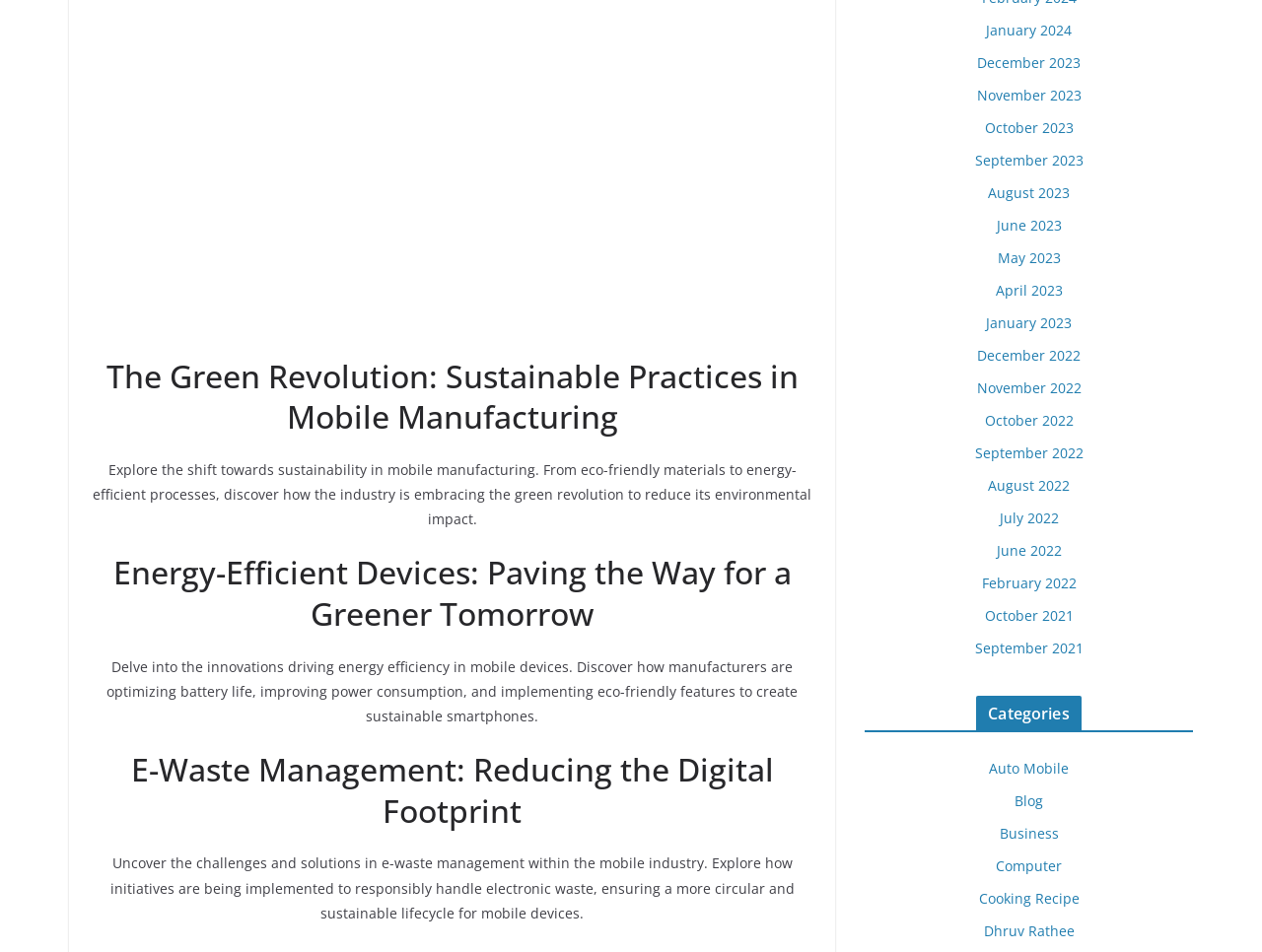Please identify the coordinates of the bounding box that should be clicked to fulfill this instruction: "Explore the 'Categories' section".

[0.774, 0.731, 0.857, 0.767]